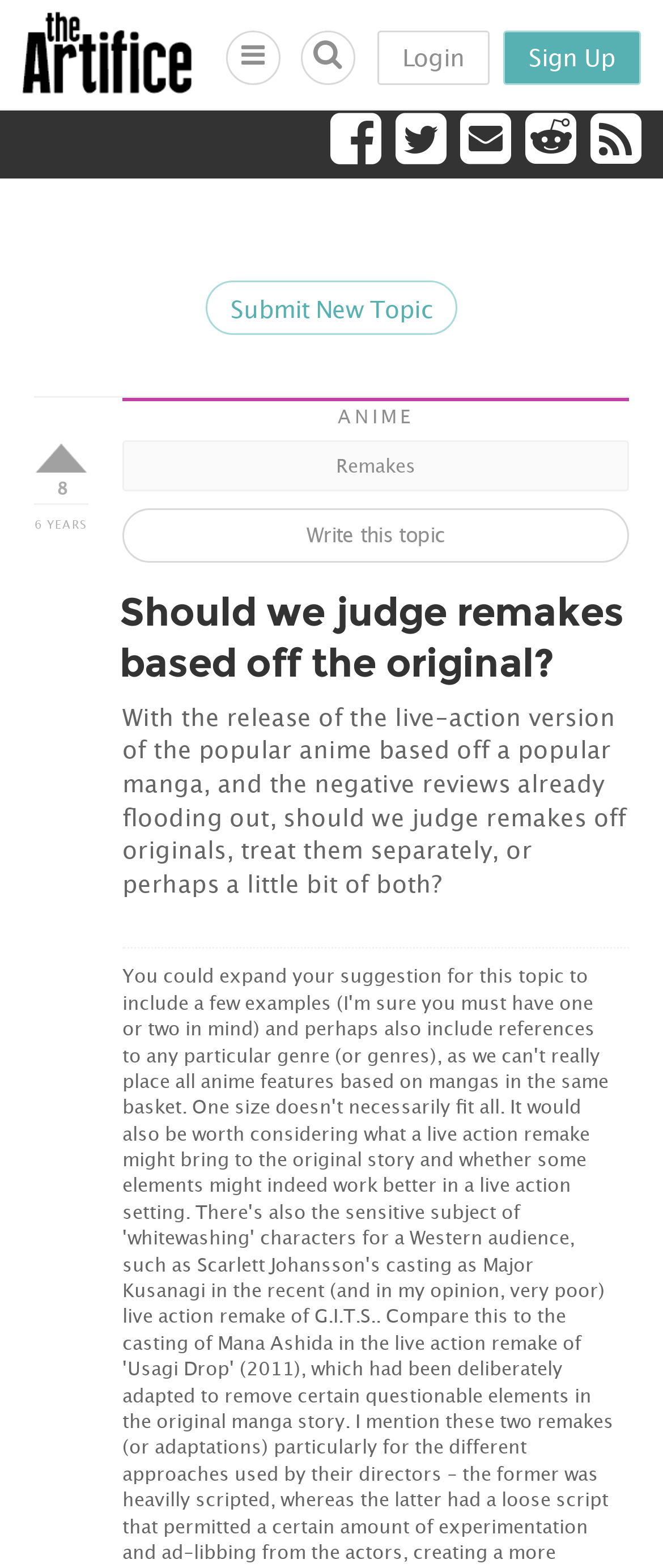Could you indicate the bounding box coordinates of the region to click in order to complete this instruction: "view the categories".

None